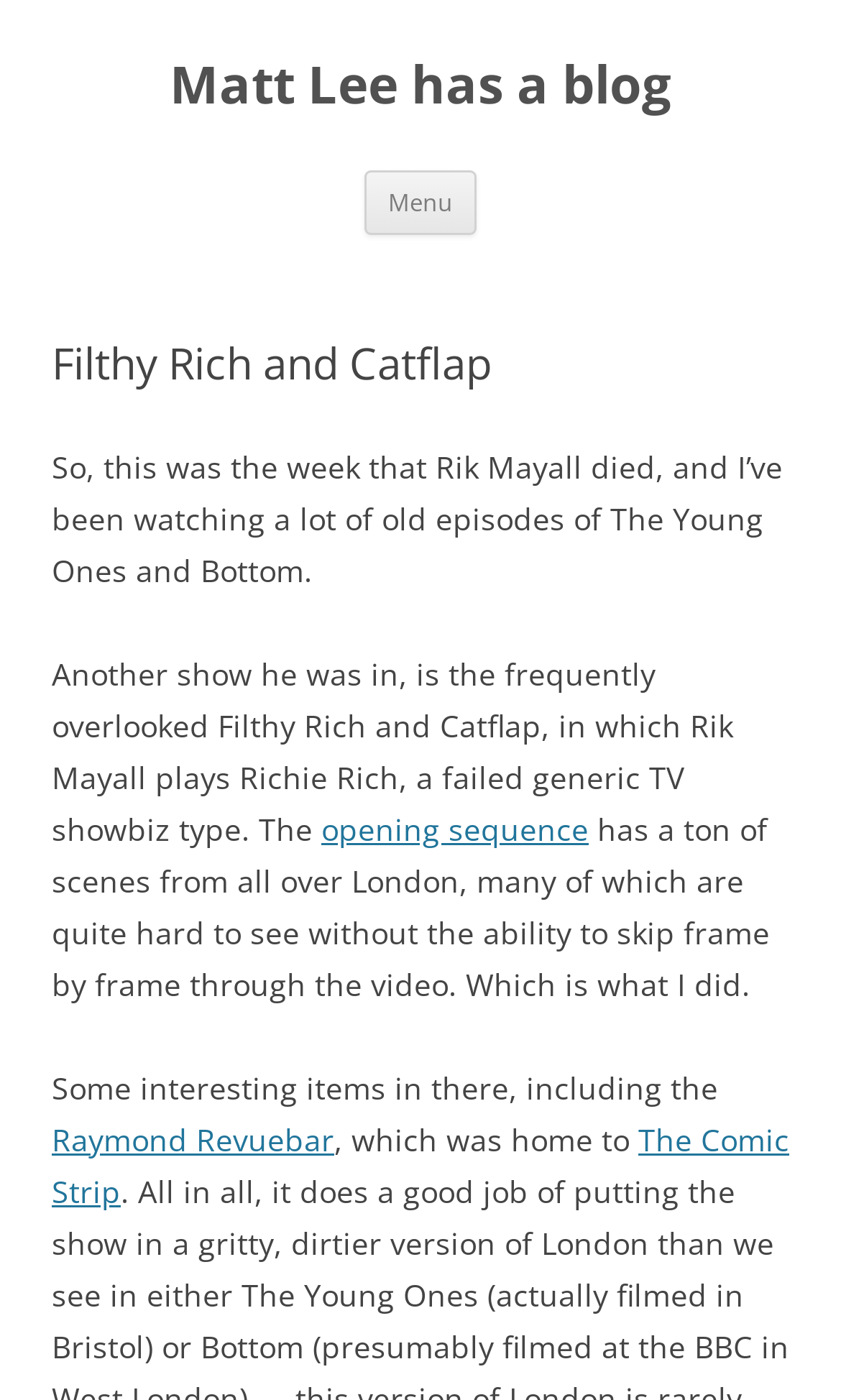What is the name of the character played by Rik Mayall?
Look at the screenshot and respond with one word or a short phrase.

Richie Rich